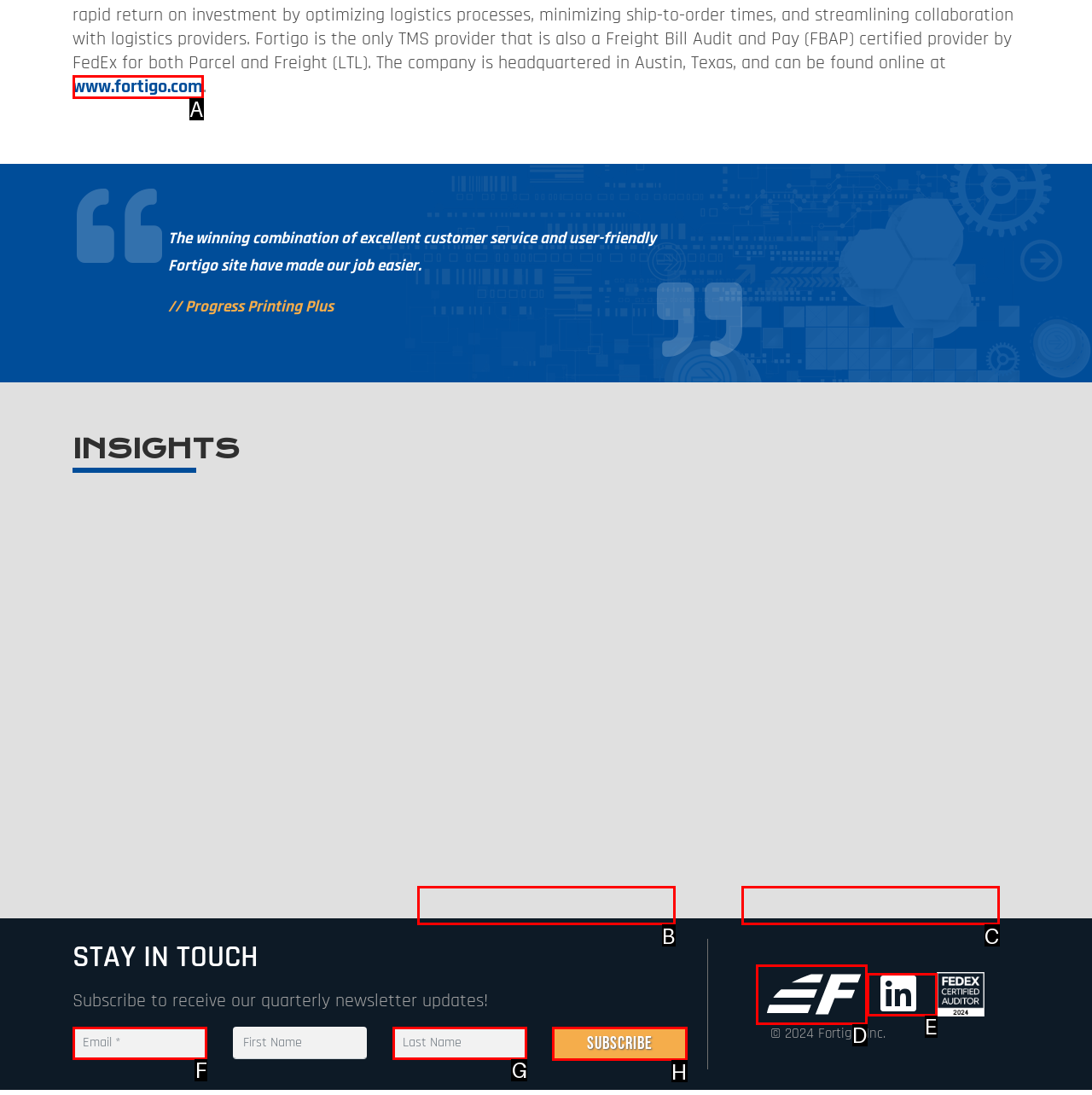Which option best describes: alt="Fortigo, LLC"
Respond with the letter of the appropriate choice.

D